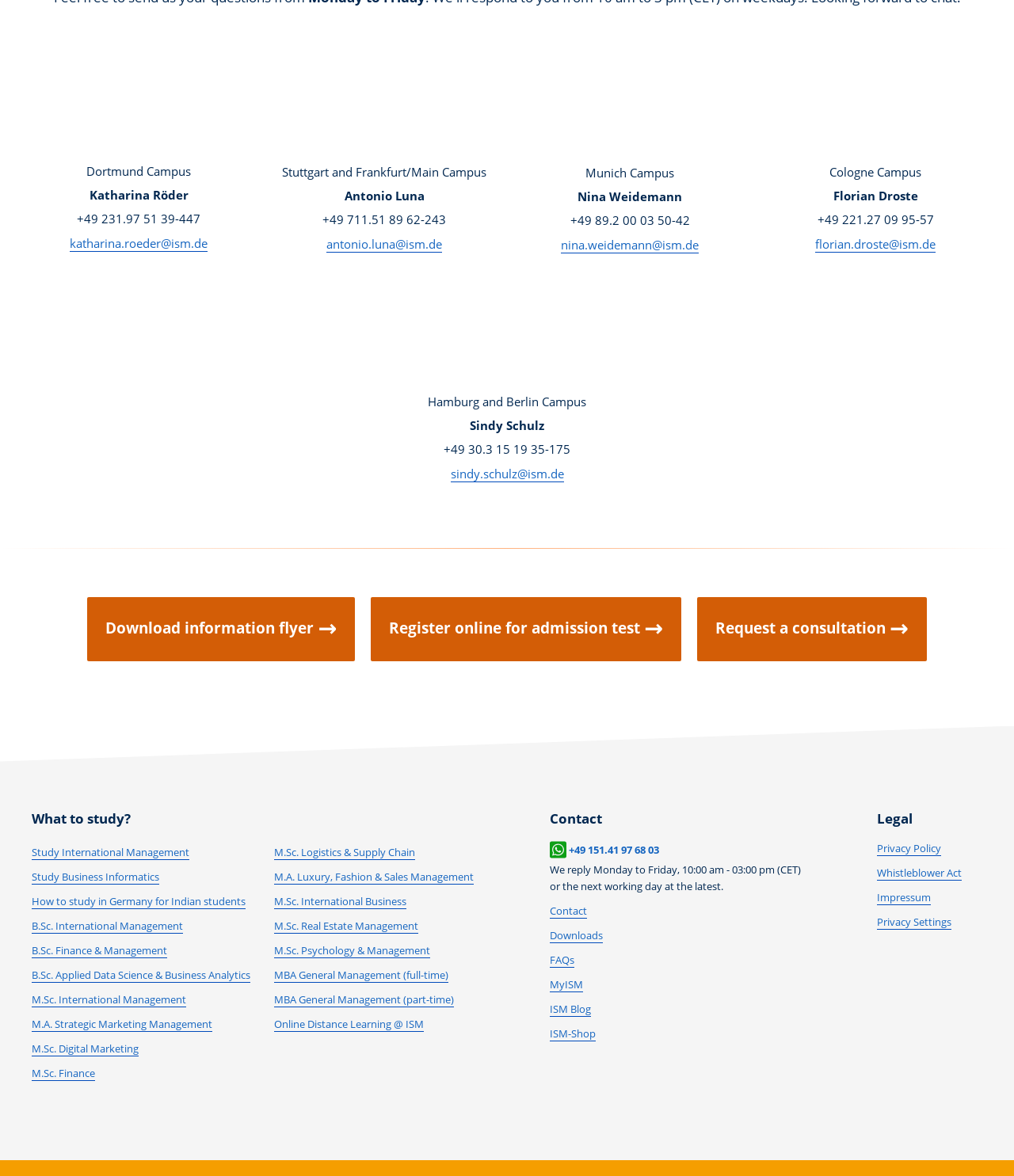Determine the bounding box coordinates for the area you should click to complete the following instruction: "Register online for admission test".

[0.366, 0.508, 0.672, 0.563]